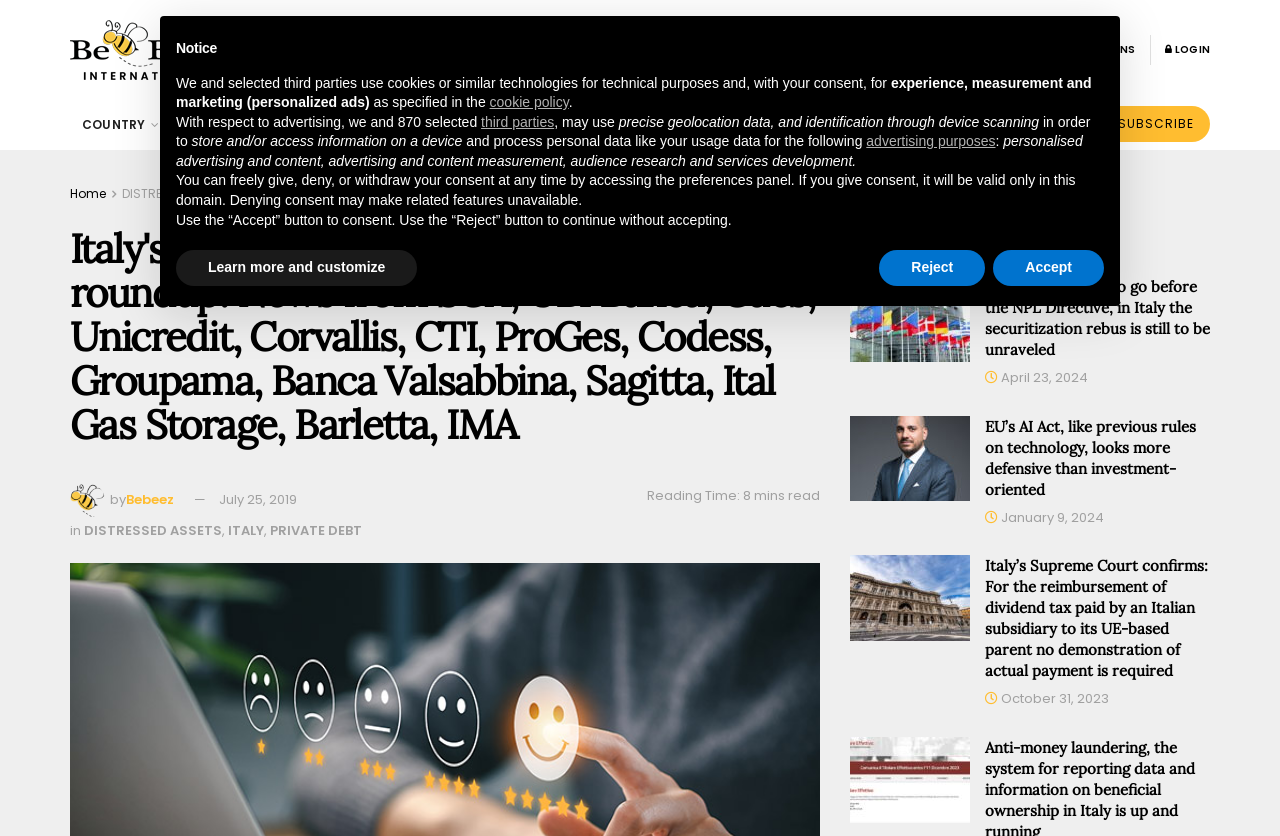Please identify the bounding box coordinates of where to click in order to follow the instruction: "Go to DISTRESSED ASSETS page".

[0.095, 0.221, 0.188, 0.242]